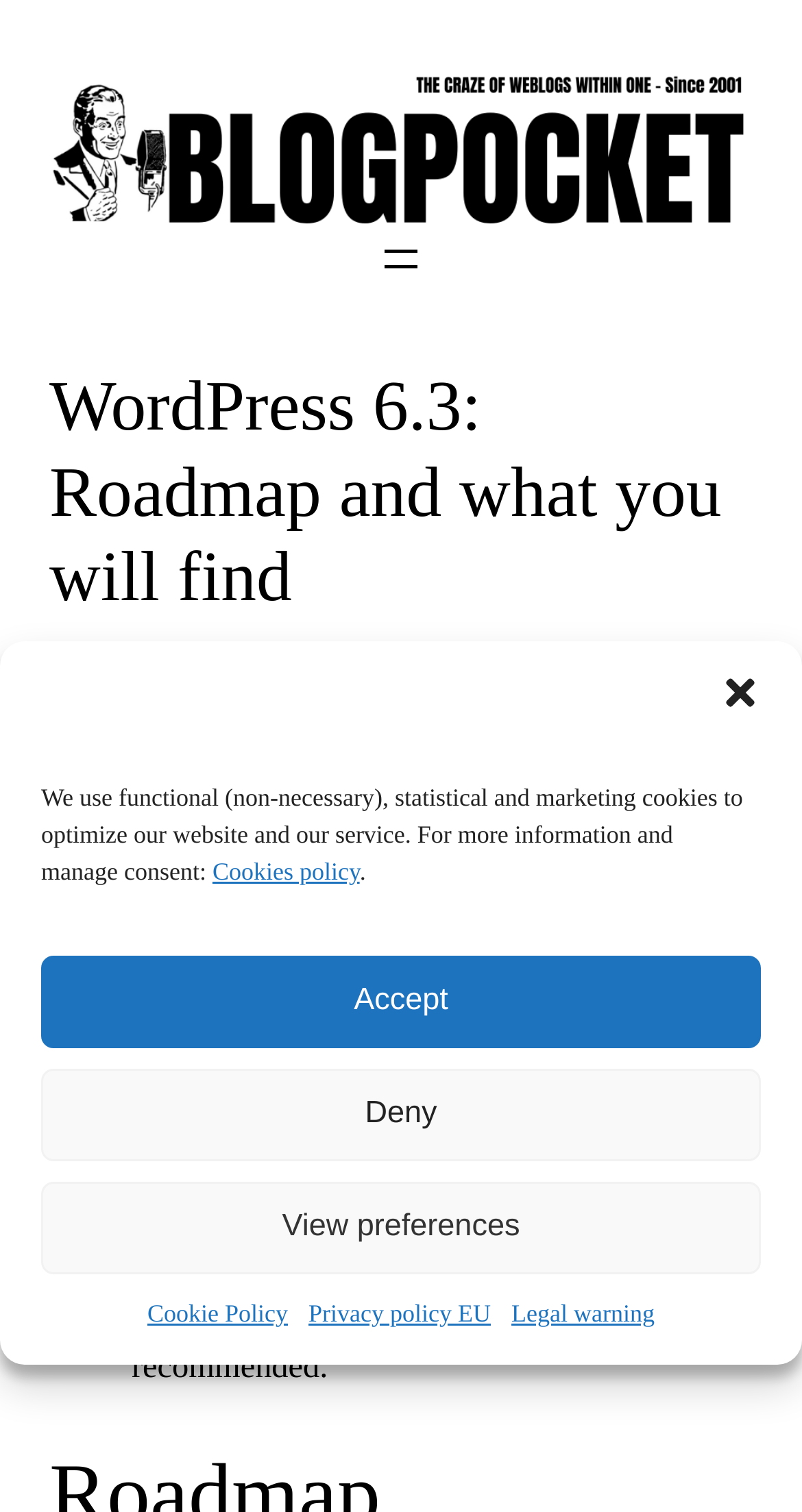Show the bounding box coordinates for the element that needs to be clicked to execute the following instruction: "Learn how your comment data is processed". Provide the coordinates in the form of four float numbers between 0 and 1, i.e., [left, top, right, bottom].

None